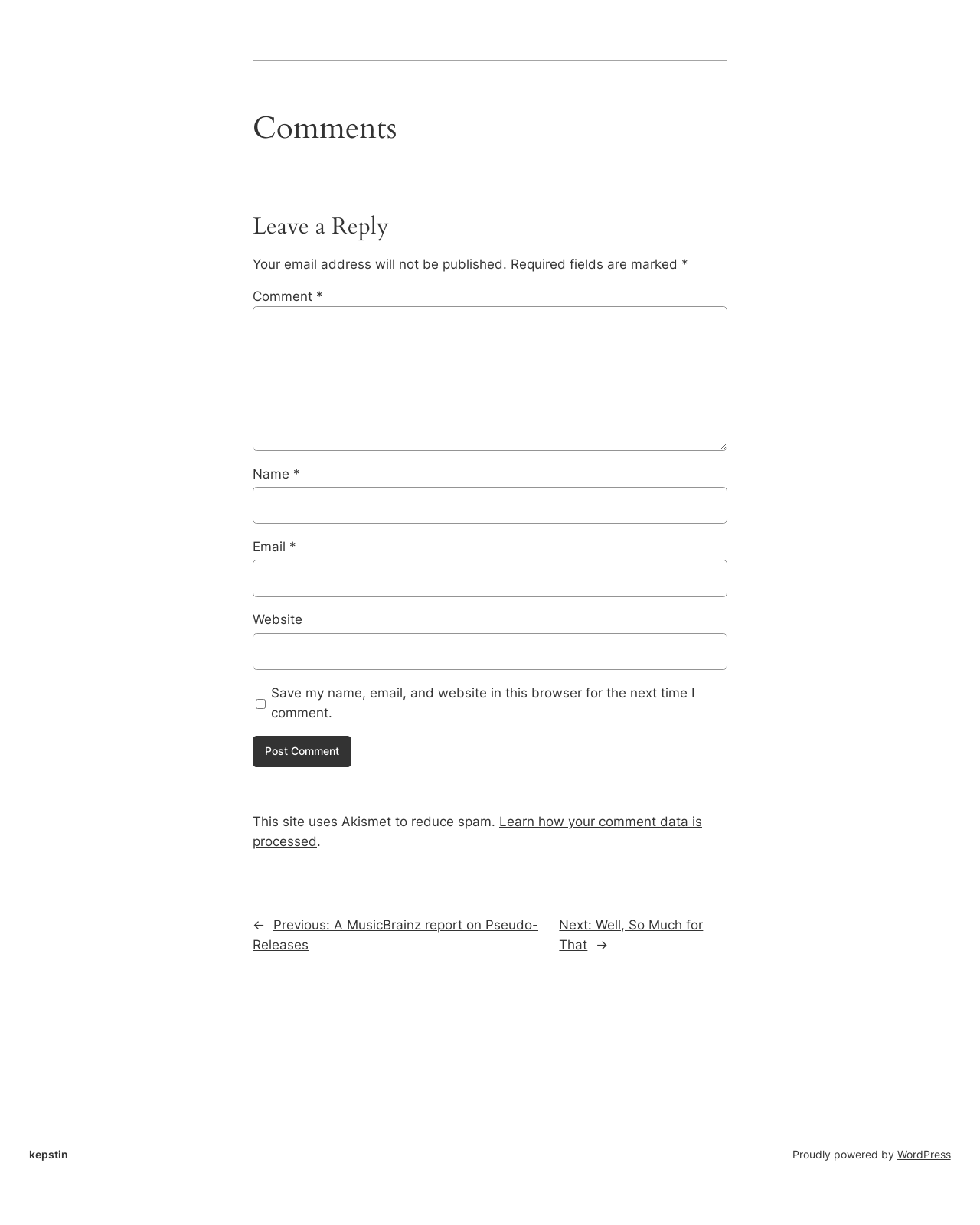What is the purpose of the 'Post Comment' button?
Examine the image and provide an in-depth answer to the question.

The 'Post Comment' button is located below the 'Website' textbox and is used to submit the user's comment to the website.